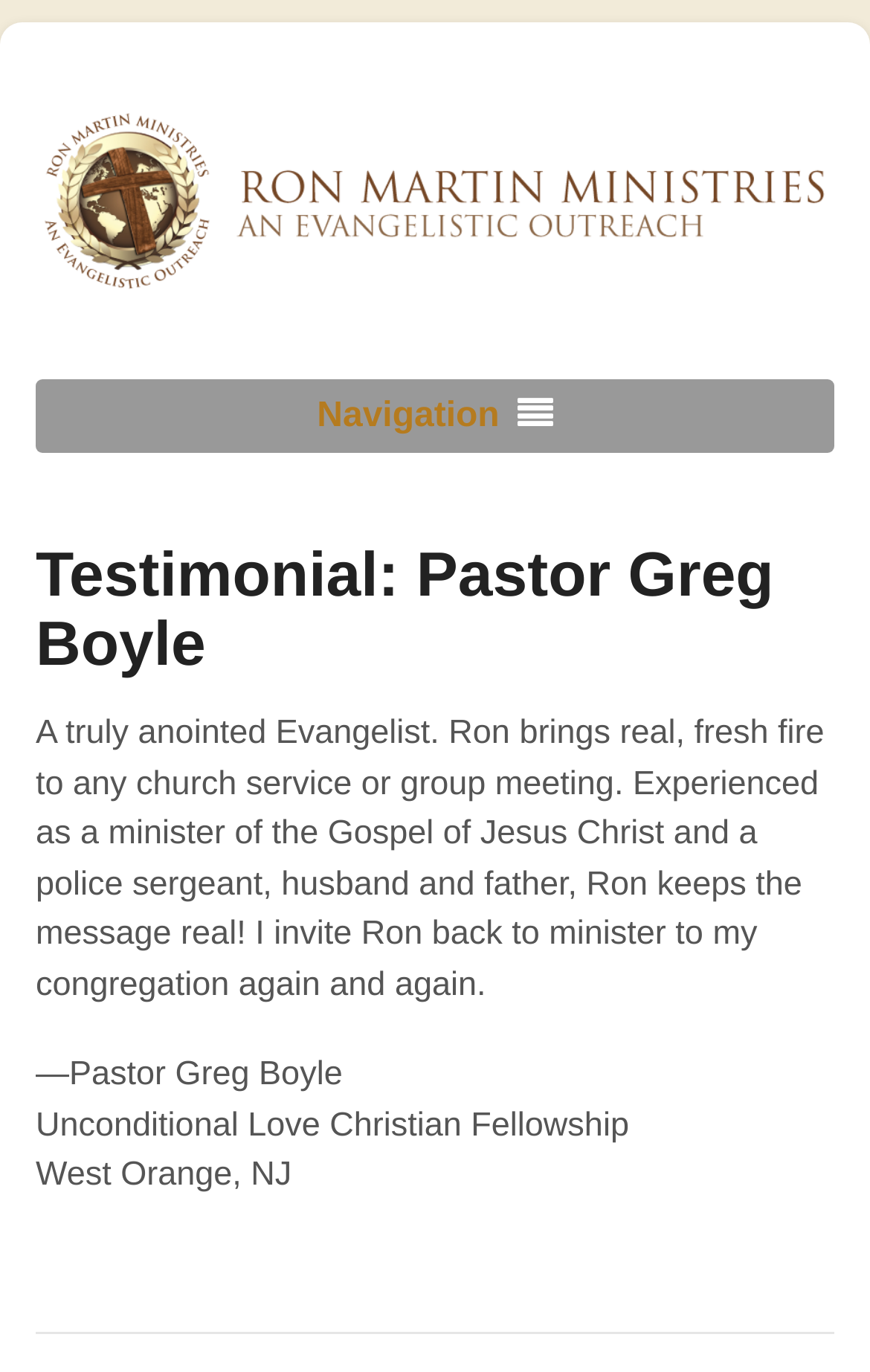Who gave the testimonial?
Using the picture, provide a one-word or short phrase answer.

Pastor Greg Boyle